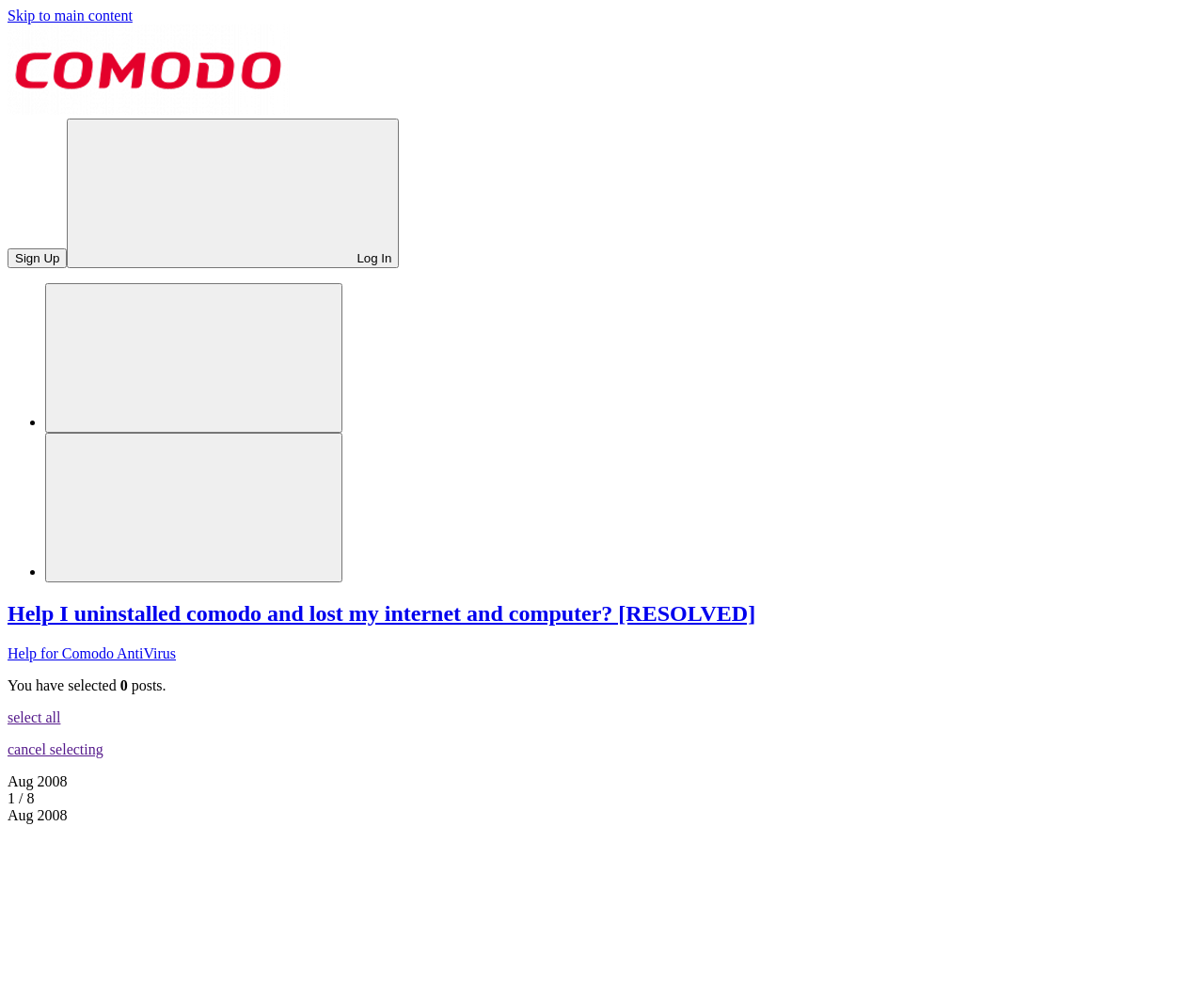Carefully examine the image and provide an in-depth answer to the question: What is the name of the forum?

I determined the answer by looking at the header section of the webpage, where I found a link with the text 'Comodo Forum' and an image with the same name, indicating that it is the name of the forum.